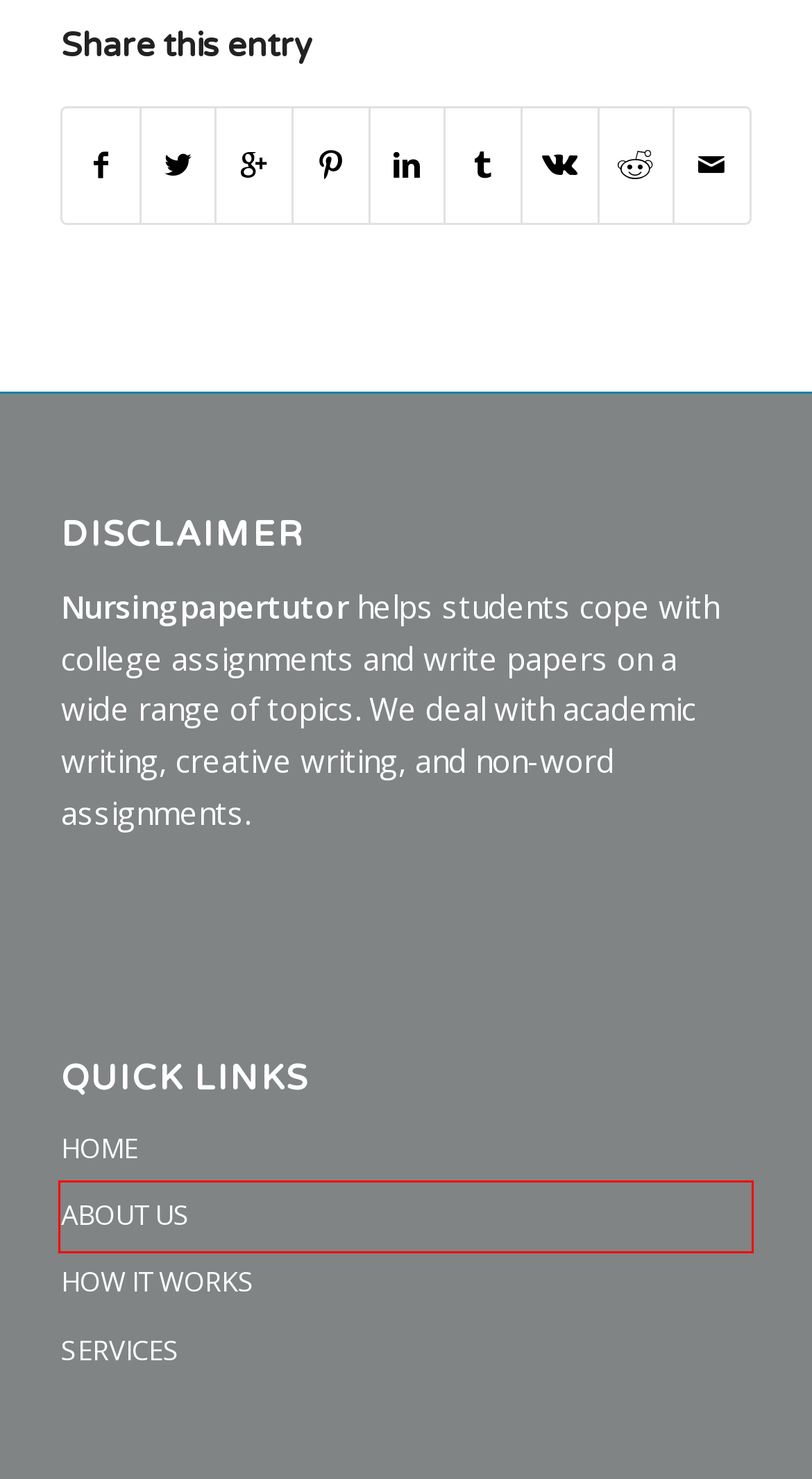Examine the screenshot of a webpage with a red bounding box around a specific UI element. Identify which webpage description best matches the new webpage that appears after clicking the element in the red bounding box. Here are the candidates:
A. BLOG - premierprofessors
B. ABOUT US - premierprofessors
C. Uncategorized Archives - premierprofessors
D. VK | 登录
E. HOME - premierprofessors
F. SERVICES - premierprofessors
G. HOW IT WORKS - premierprofessors
H. premierprofessors.com

B